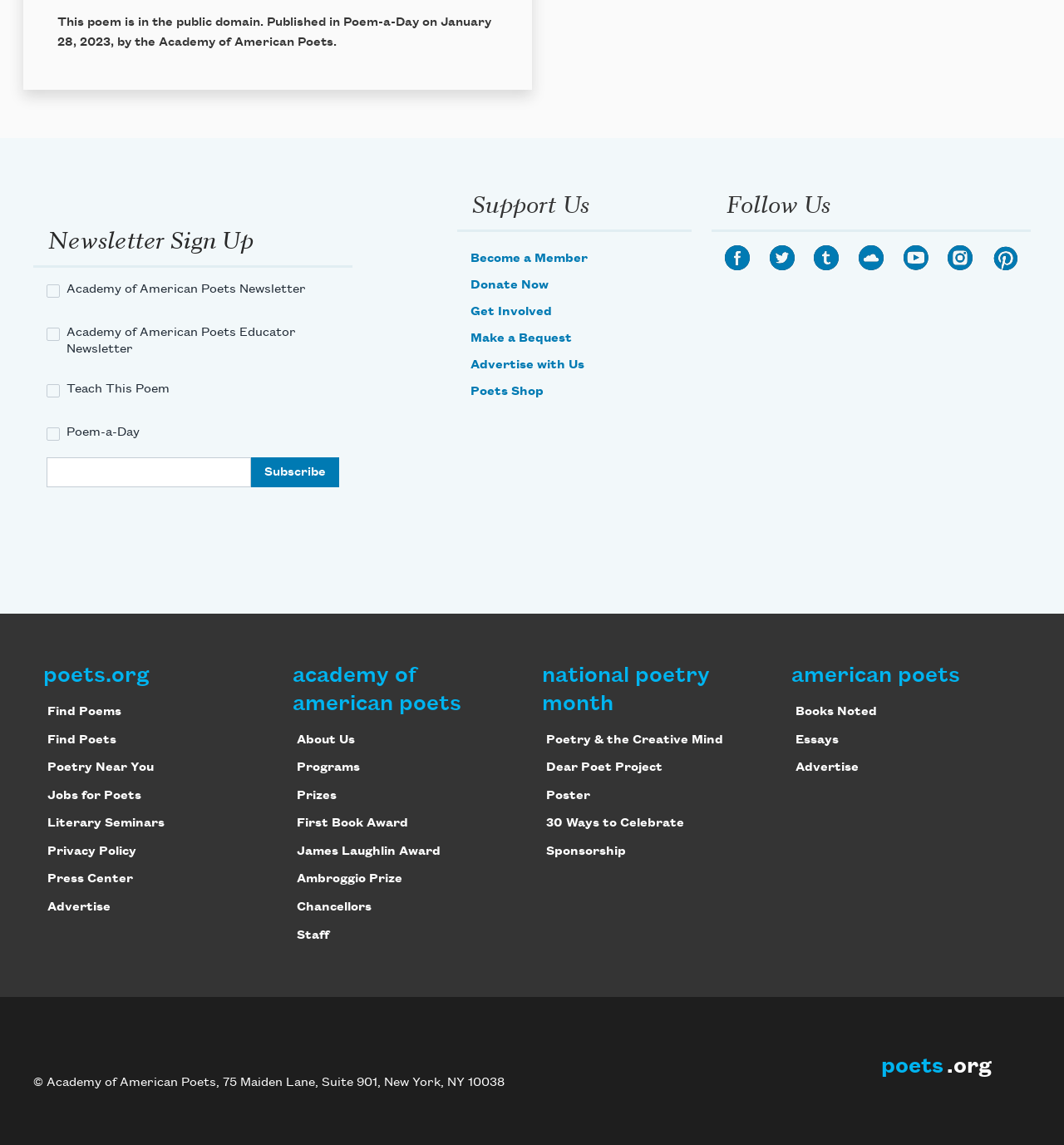Locate the bounding box coordinates of the clickable element to fulfill the following instruction: "Donate Now". Provide the coordinates as four float numbers between 0 and 1 in the format [left, top, right, bottom].

[0.442, 0.243, 0.516, 0.255]